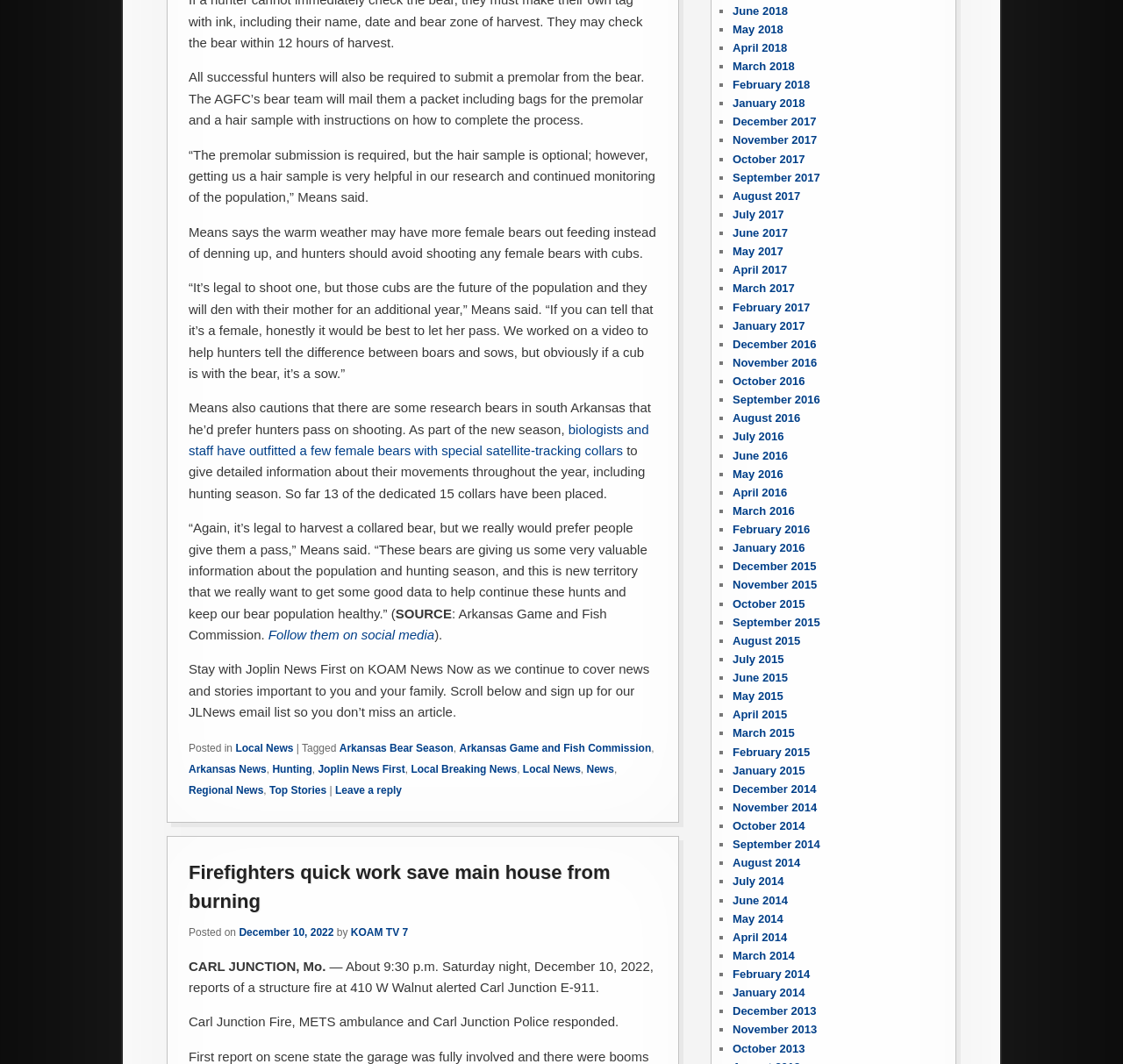Determine the bounding box coordinates of the clickable element to complete this instruction: "Read more about Arkansas Bear Season". Provide the coordinates in the format of four float numbers between 0 and 1, [left, top, right, bottom].

[0.302, 0.697, 0.404, 0.709]